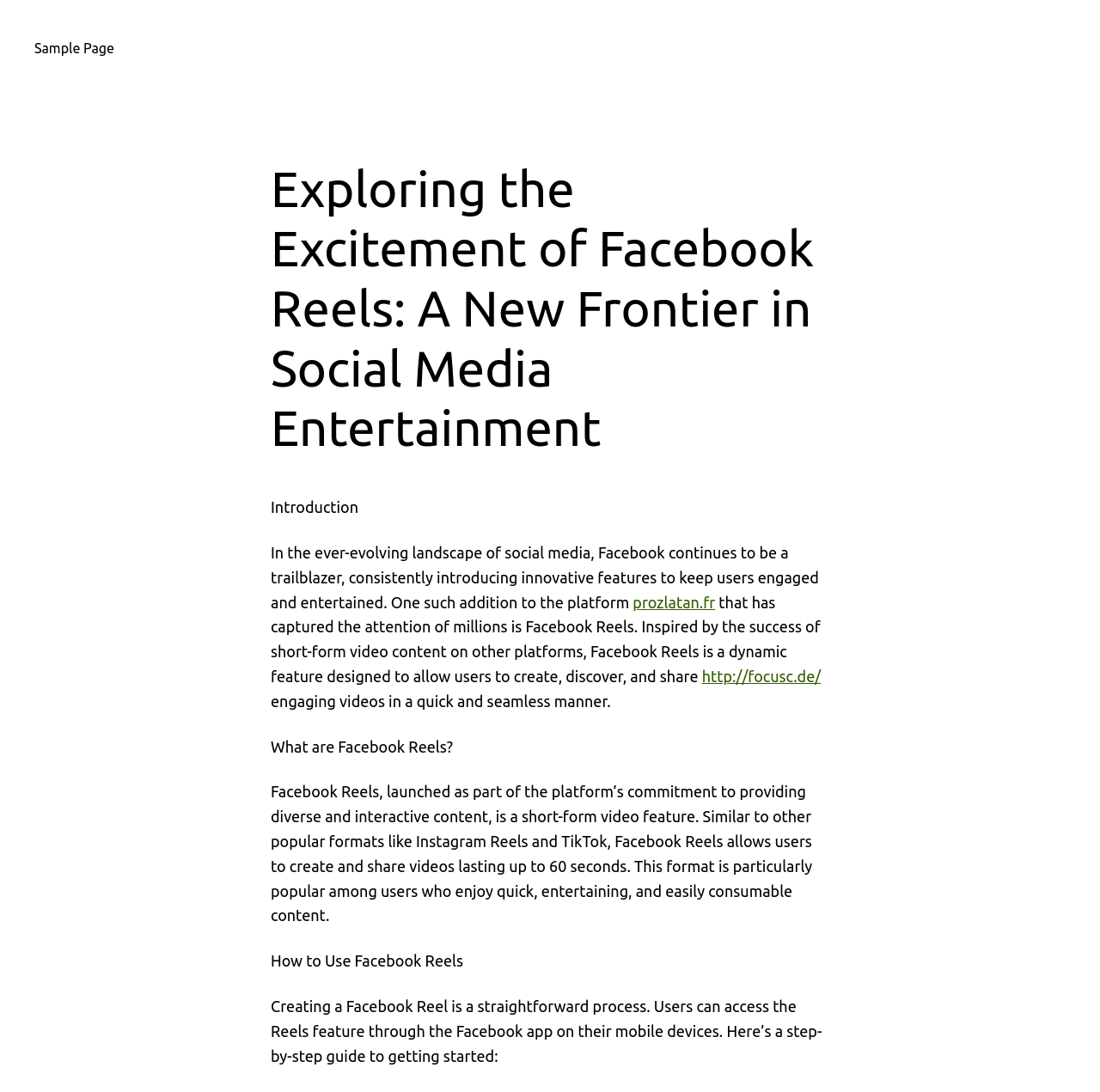What is Facebook Reels?
Give a detailed explanation using the information visible in the image.

Based on the webpage content, Facebook Reels is a short-form video feature that allows users to create and share videos lasting up to 60 seconds, similar to other popular formats like Instagram Reels and TikTok.